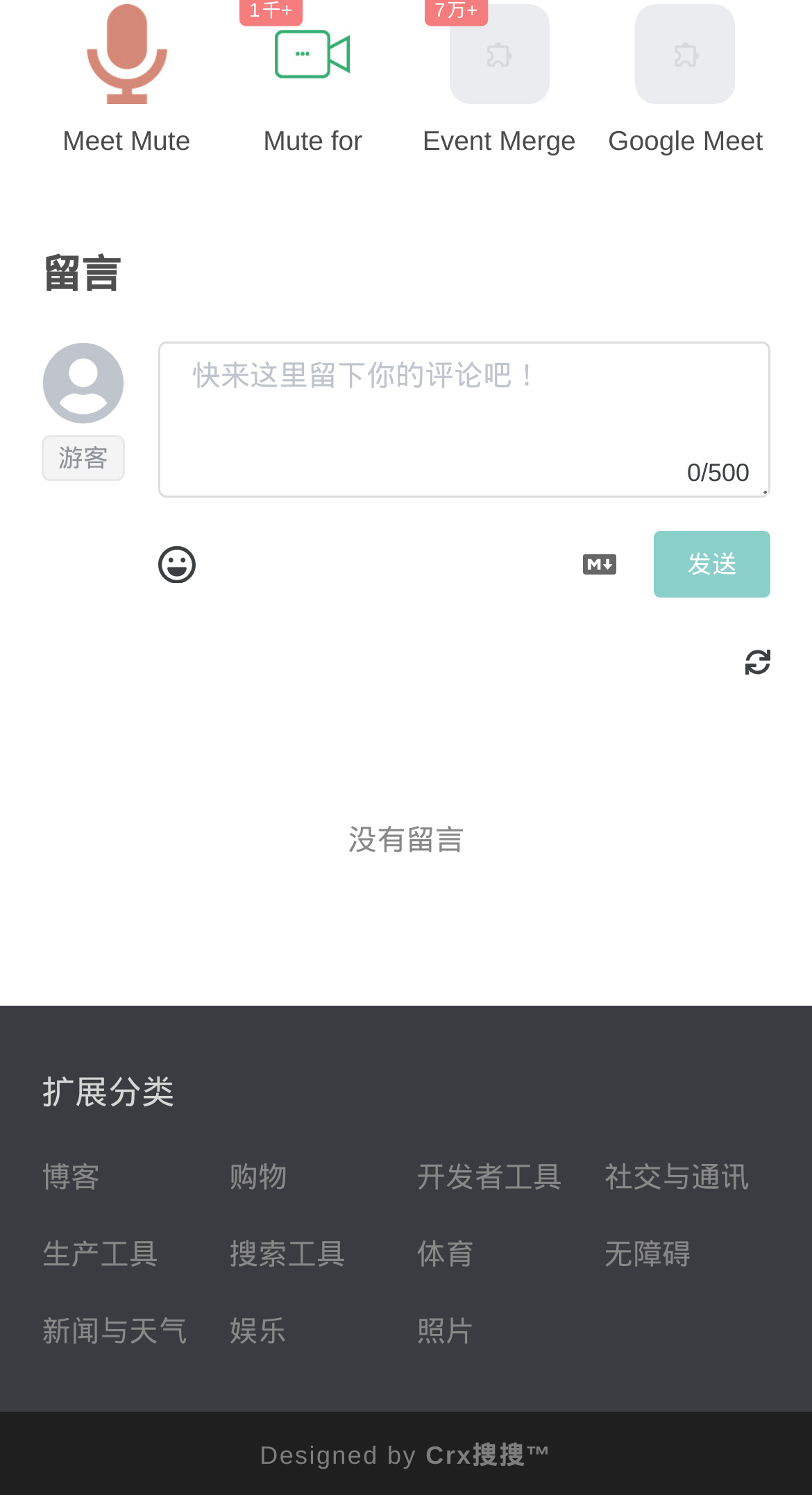Can you specify the bounding box coordinates for the region that should be clicked to fulfill this instruction: "View the '博客' category".

[0.051, 0.773, 0.256, 0.799]